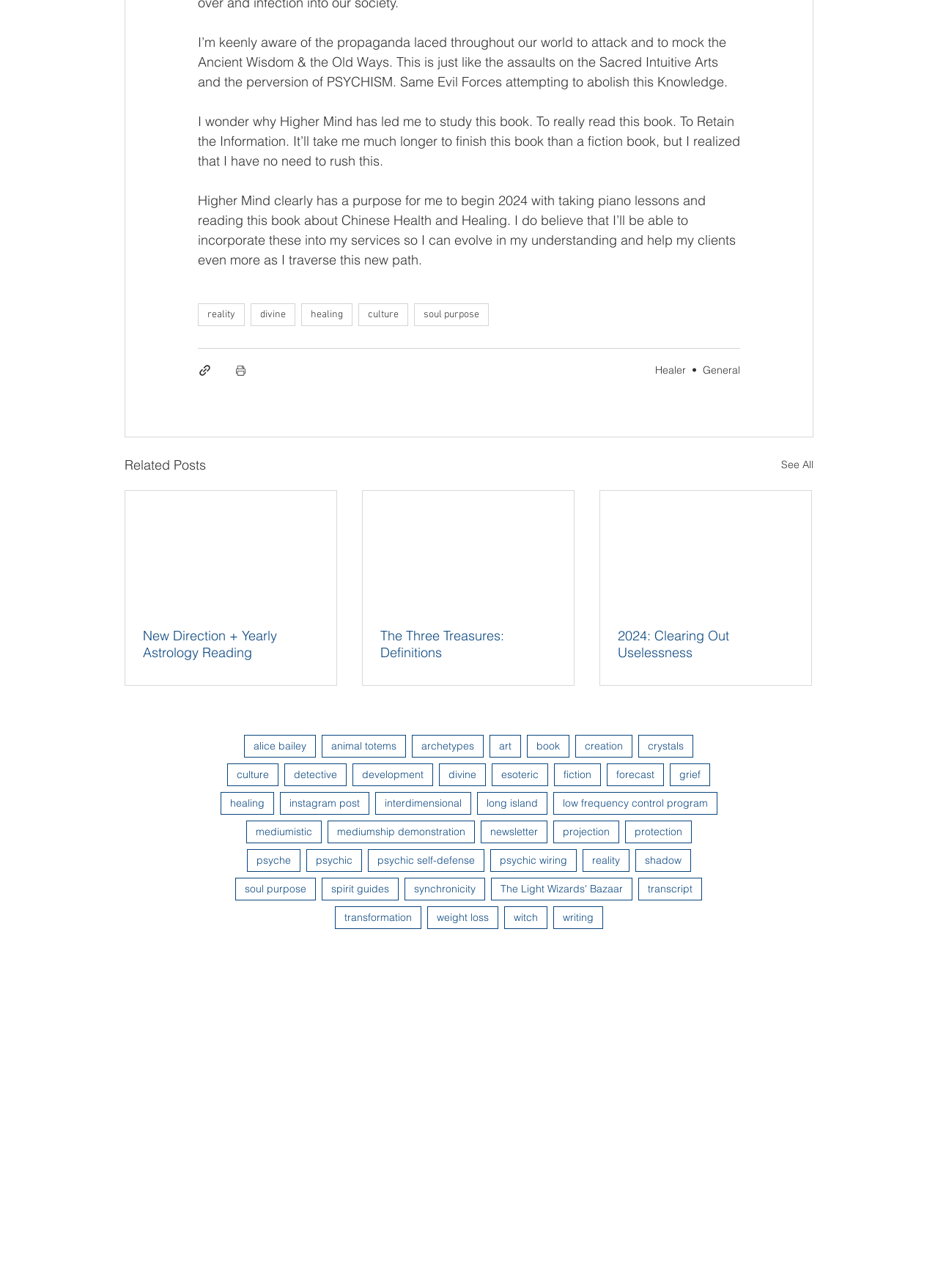Indicate the bounding box coordinates of the element that needs to be clicked to satisfy the following instruction: "Click the 'New Direction + Yearly Astrology Reading' link". The coordinates should be four float numbers between 0 and 1, i.e., [left, top, right, bottom].

[0.152, 0.487, 0.34, 0.513]